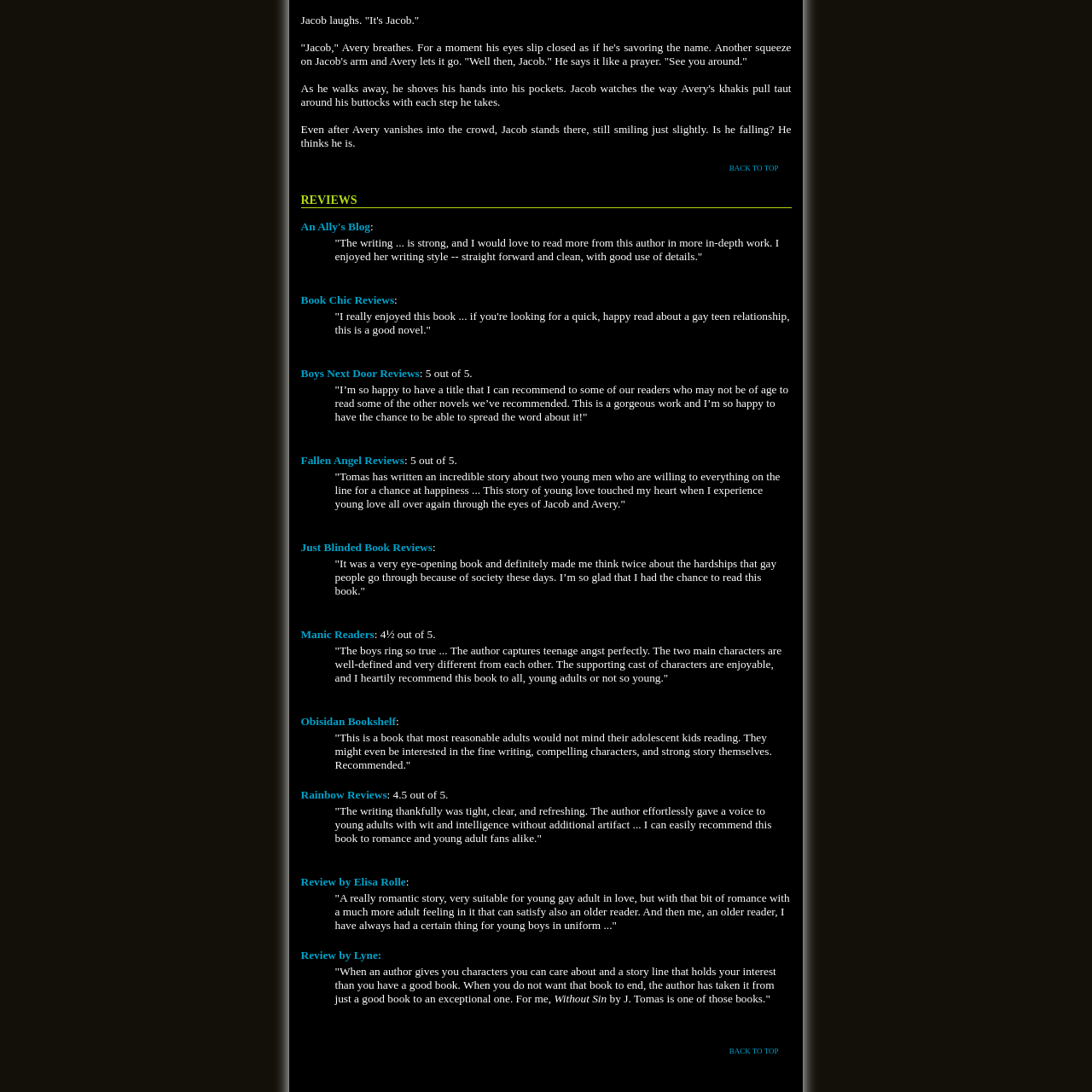Please find the bounding box coordinates of the element's region to be clicked to carry out this instruction: "Go back to the top of the page".

[0.668, 0.15, 0.713, 0.158]